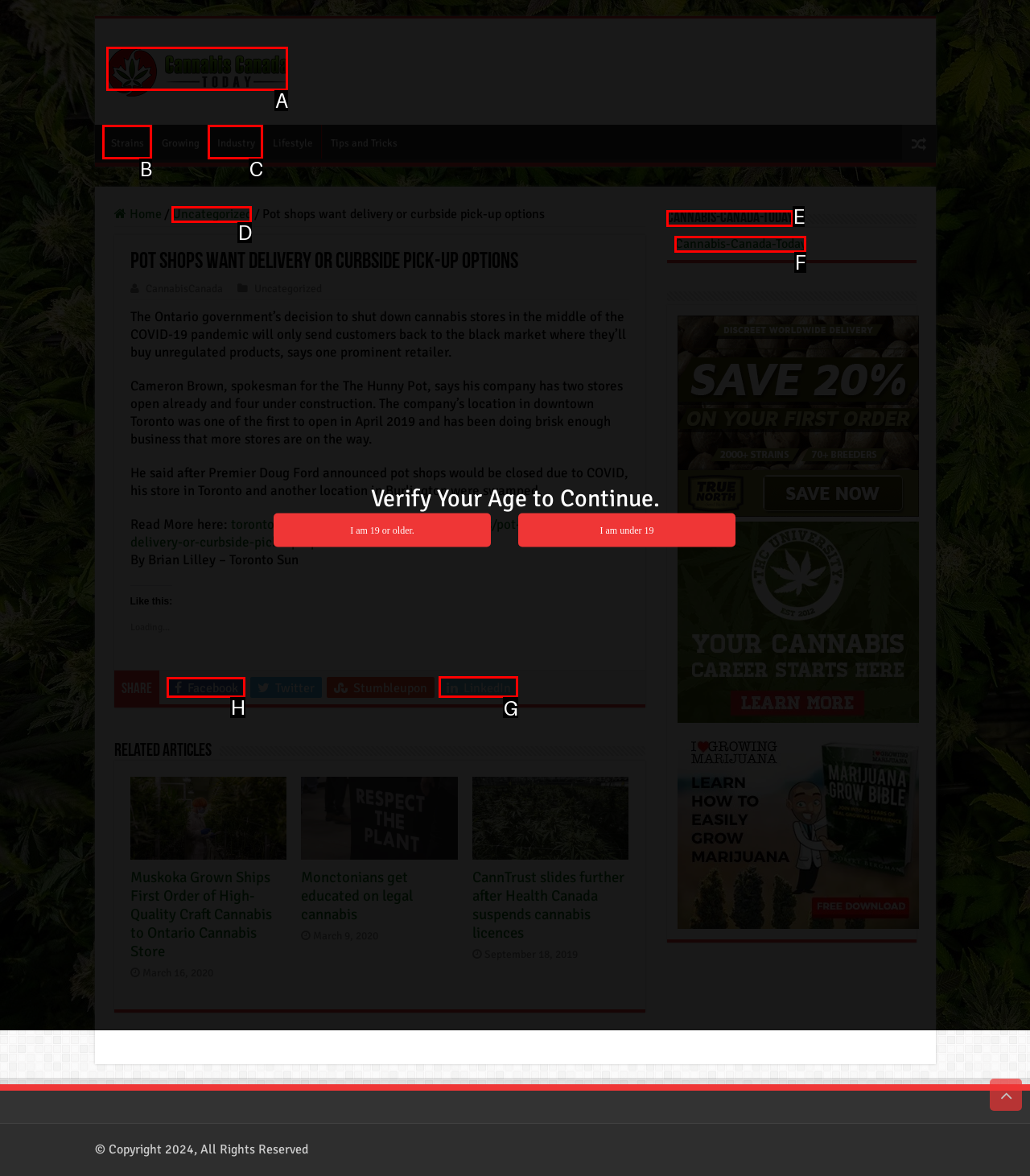Pick the option that should be clicked to perform the following task: Share this article on Facebook
Answer with the letter of the selected option from the available choices.

H